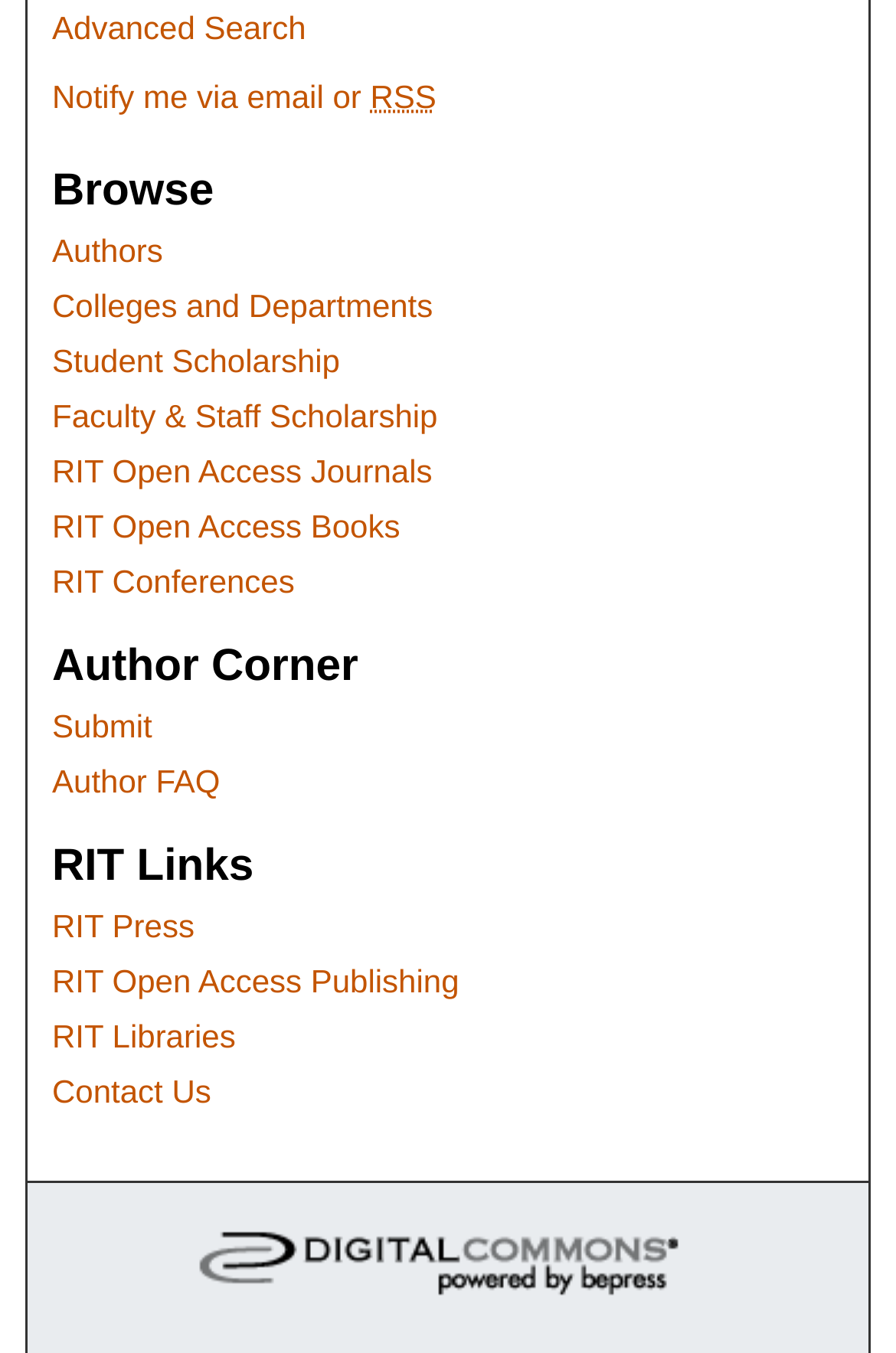Find the bounding box of the UI element described as: "Authors". The bounding box coordinates should be given as four float values between 0 and 1, i.e., [left, top, right, bottom].

[0.058, 0.171, 0.942, 0.198]